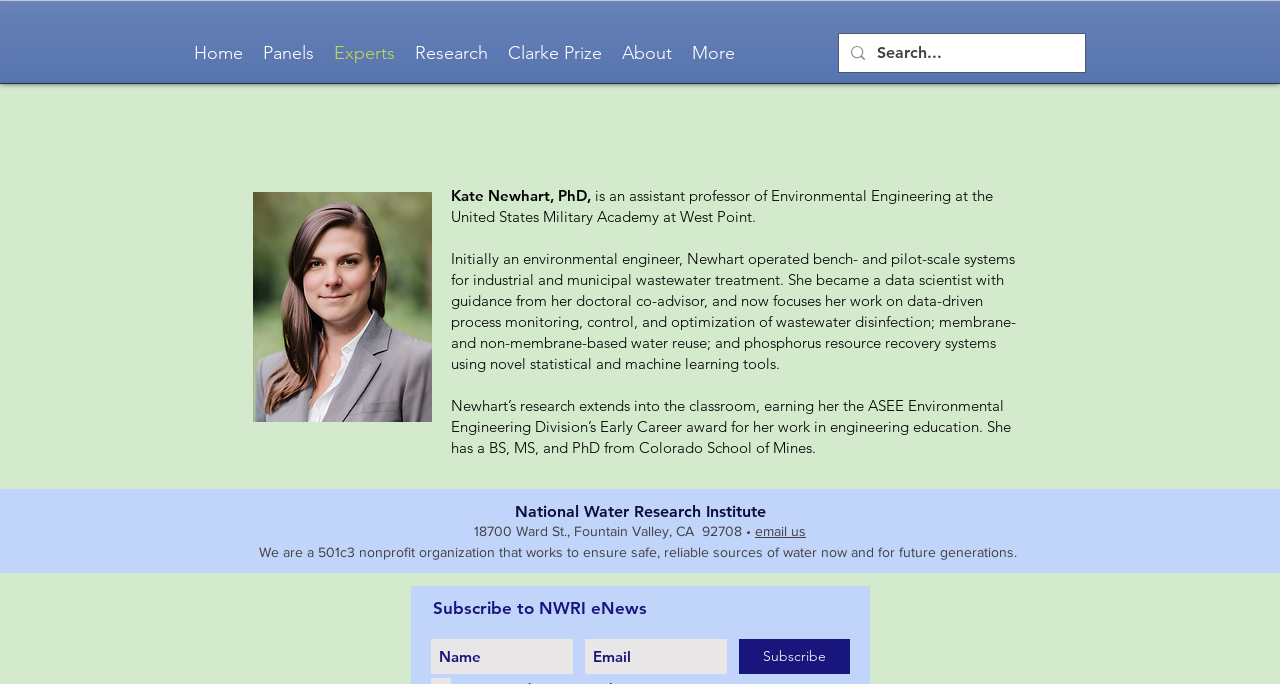How many links are in the navigation menu?
We need a detailed and meticulous answer to the question.

I counted the links in the navigation menu, which are 'Home', 'Panels', 'Experts', 'Research', 'Clarke Prize', and 'About', totaling 6 links.